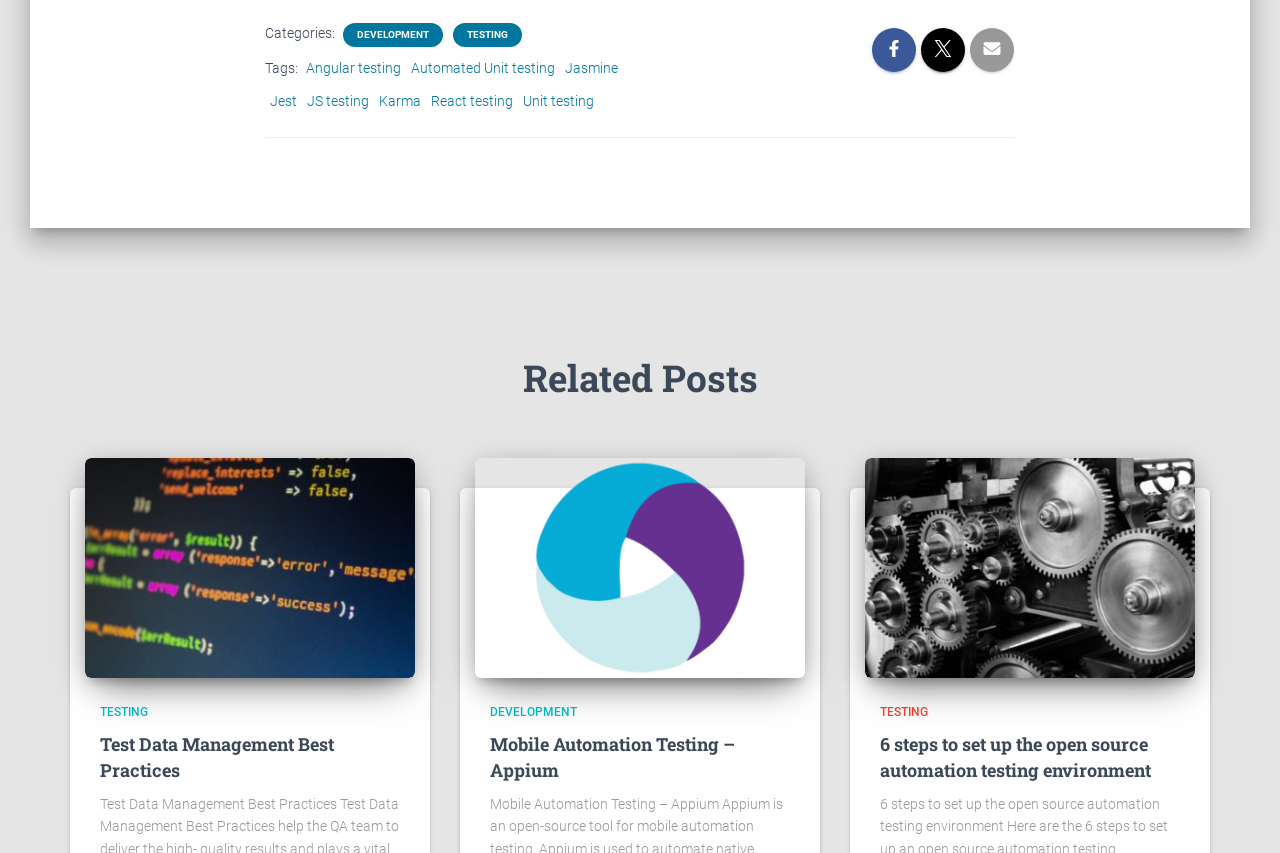Locate the bounding box coordinates of the element you need to click to accomplish the task described by this instruction: "Read about Mobile Automation Testing - Appium".

[0.371, 0.655, 0.629, 0.674]